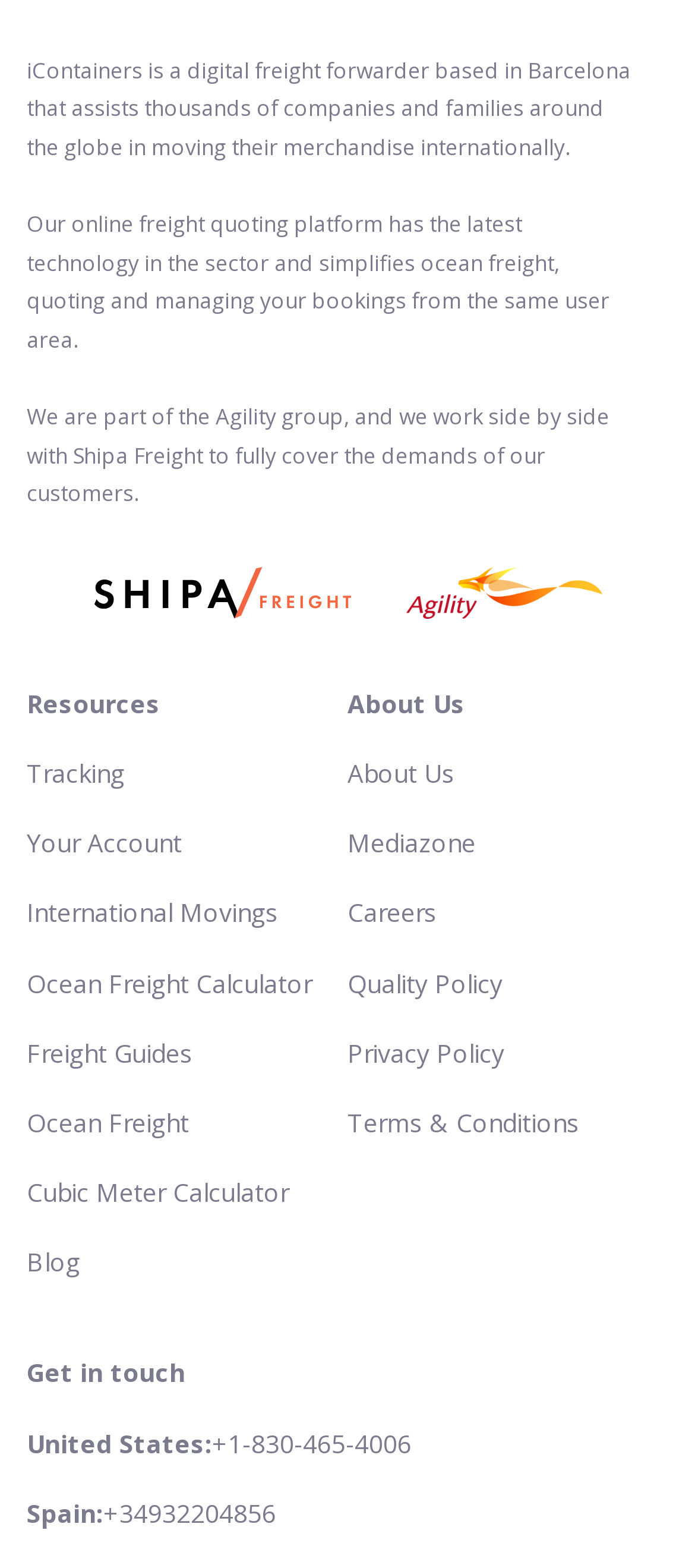What is the location of the company's headquarters?
Refer to the image and provide a one-word or short phrase answer.

Barcelona